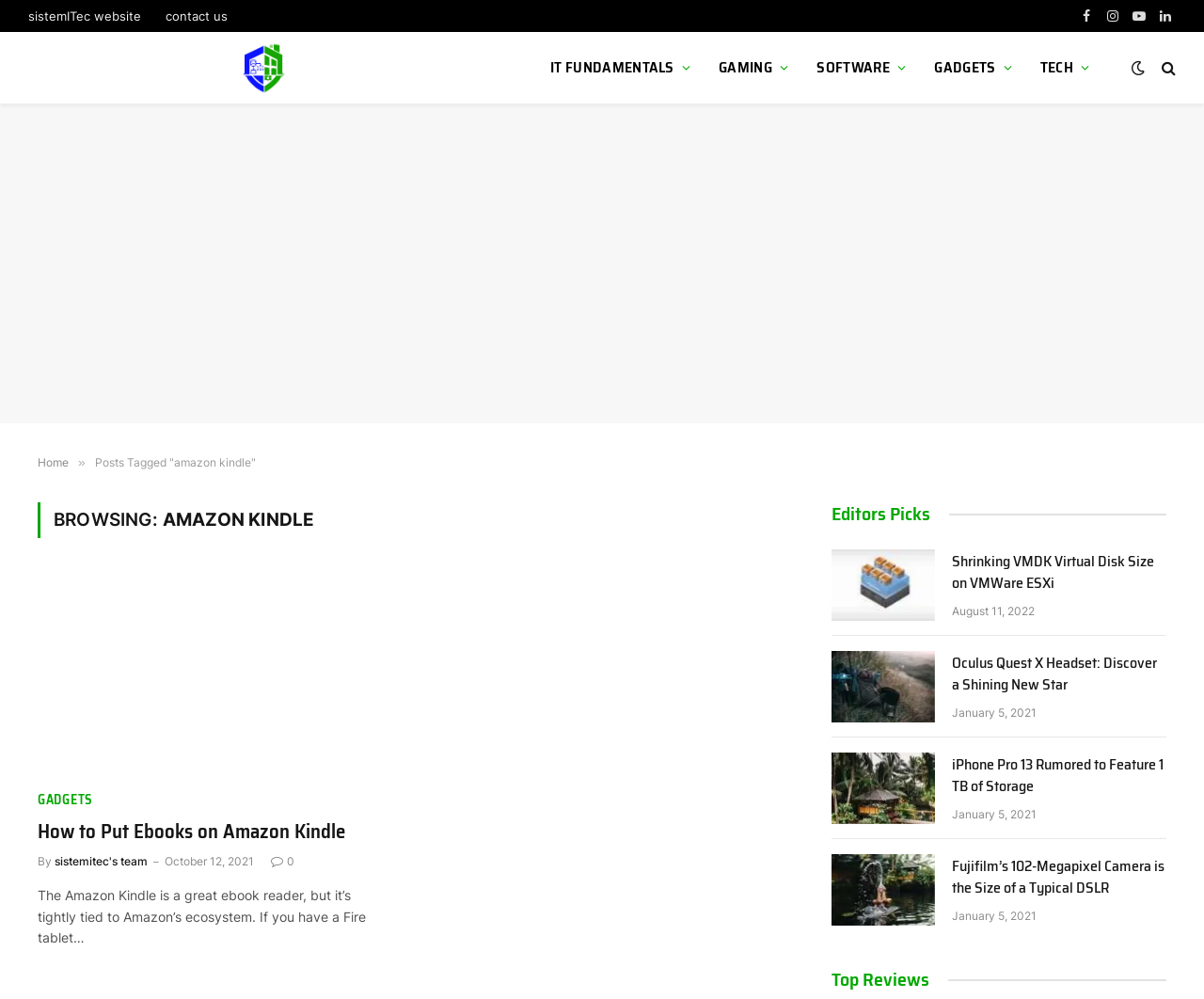Provide a single word or phrase answer to the question: 
What is the title of the webpage section that lists 'How to Put Ebooks on Amazon Kindle'?

BROWSING: AMAZON KINDLE